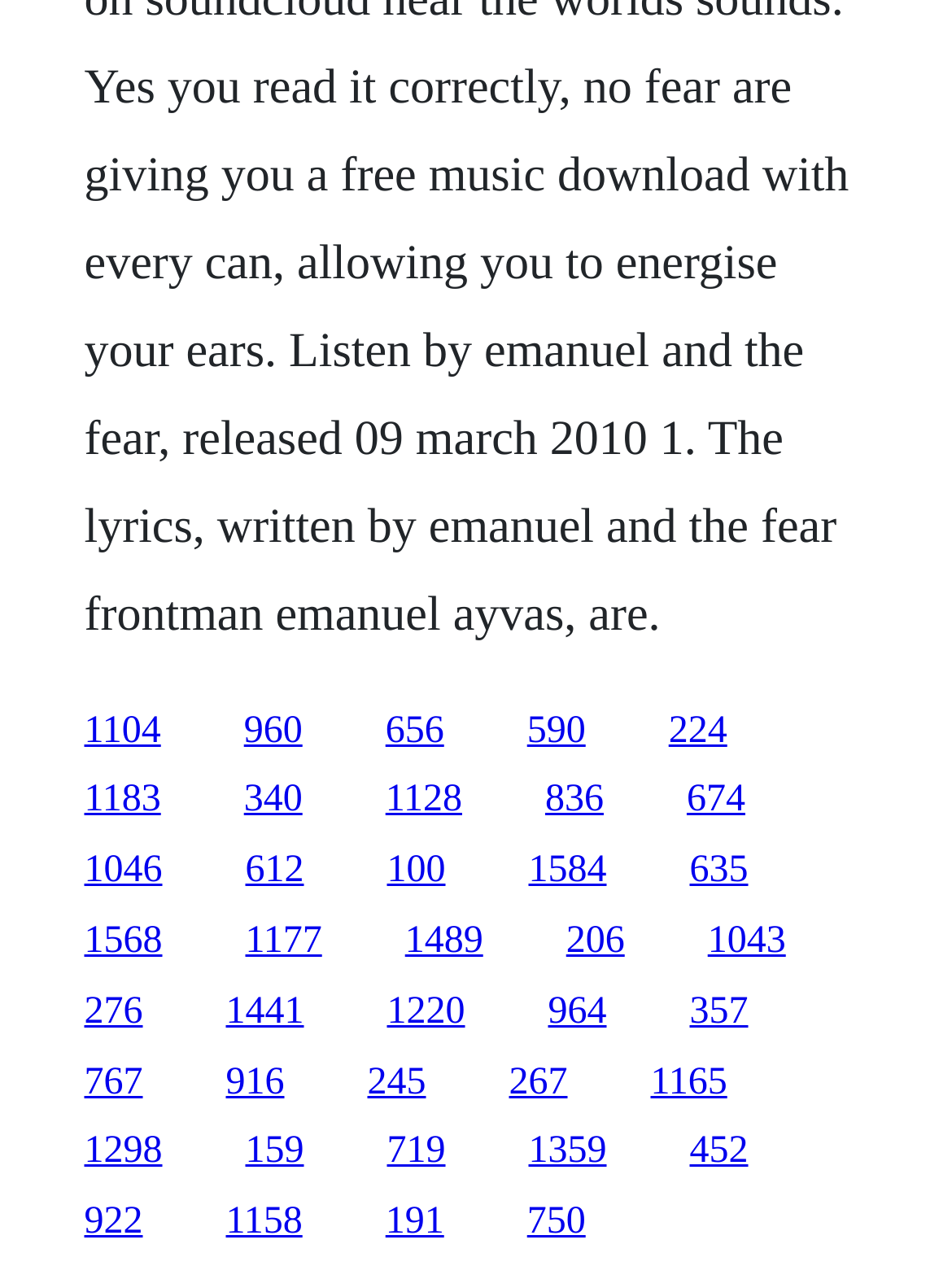What is the vertical position of the link '1104' relative to the link '960'?
Based on the image, give a concise answer in the form of a single word or short phrase.

Above